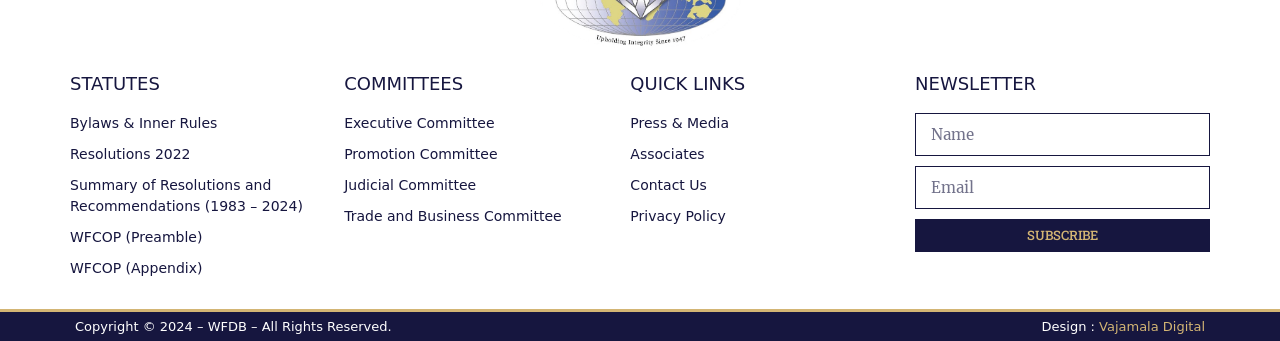Provide the bounding box coordinates for the area that should be clicked to complete the instruction: "Subscribe to the newsletter".

[0.715, 0.641, 0.945, 0.738]